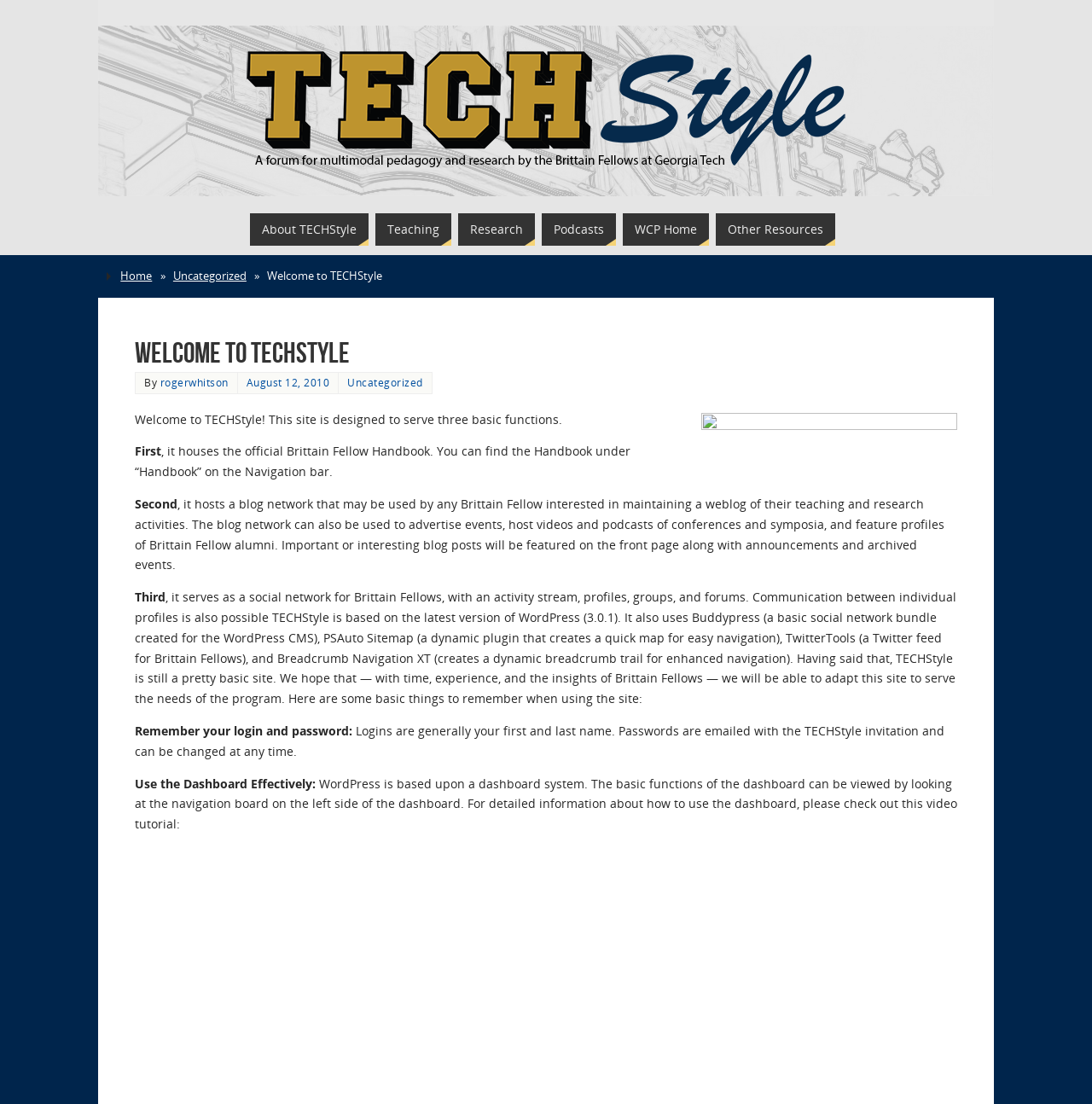Please indicate the bounding box coordinates for the clickable area to complete the following task: "Click the '开发者' link". The coordinates should be specified as four float numbers between 0 and 1, i.e., [left, top, right, bottom].

None